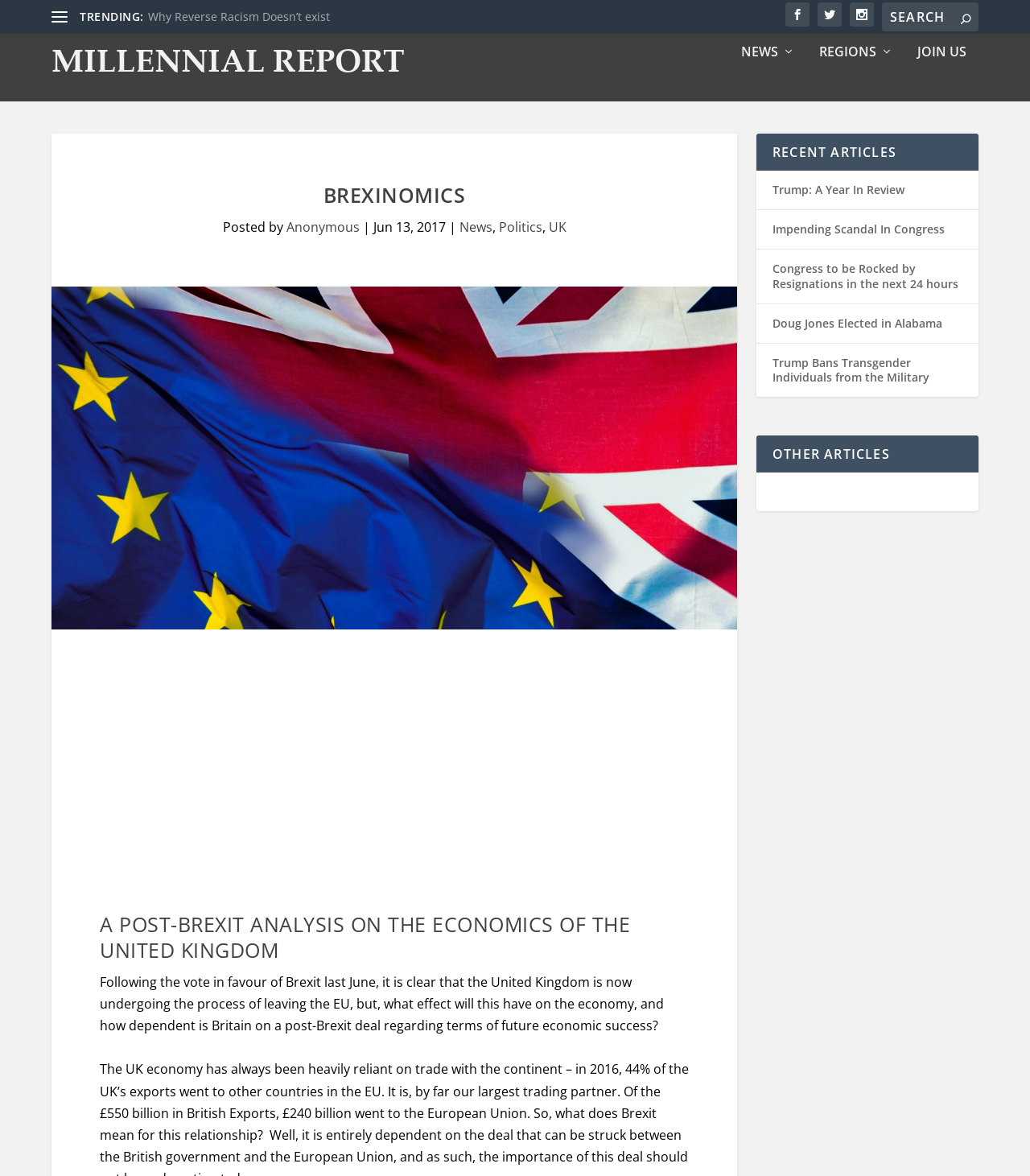What is the topic of the post-Brexit analysis?
Please give a detailed and thorough answer to the question, covering all relevant points.

I read the heading 'A POST-BREXIT ANALYSIS ON THE ECONOMICS OF THE UNITED KINGDOM' and determined that the topic of the post-Brexit analysis is the economics of the United Kingdom.